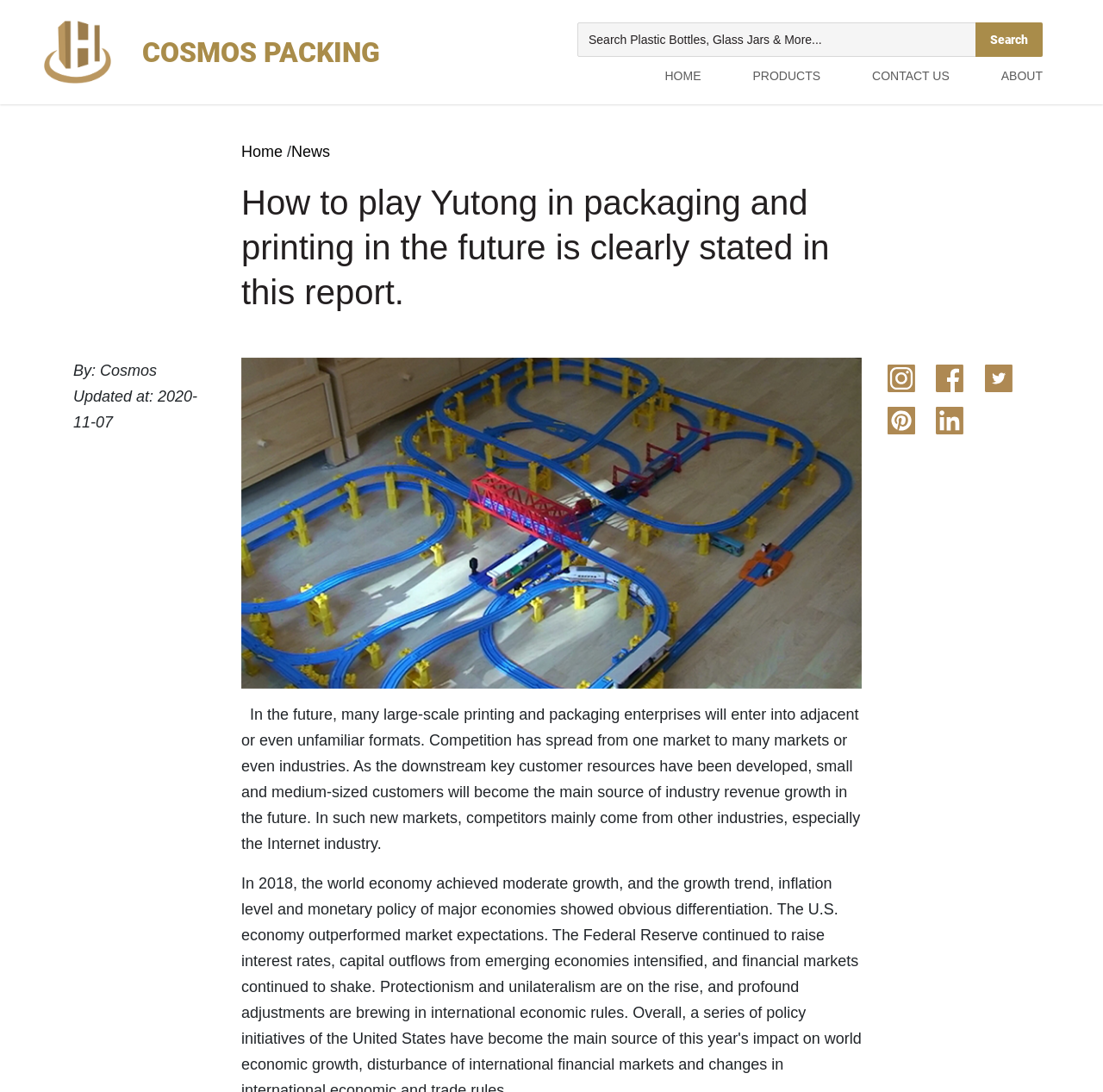Find the bounding box of the UI element described as: "aria-label="linkedin"". The bounding box coordinates should be given as four float values between 0 and 1, i.e., [left, top, right, bottom].

[0.849, 0.373, 0.874, 0.398]